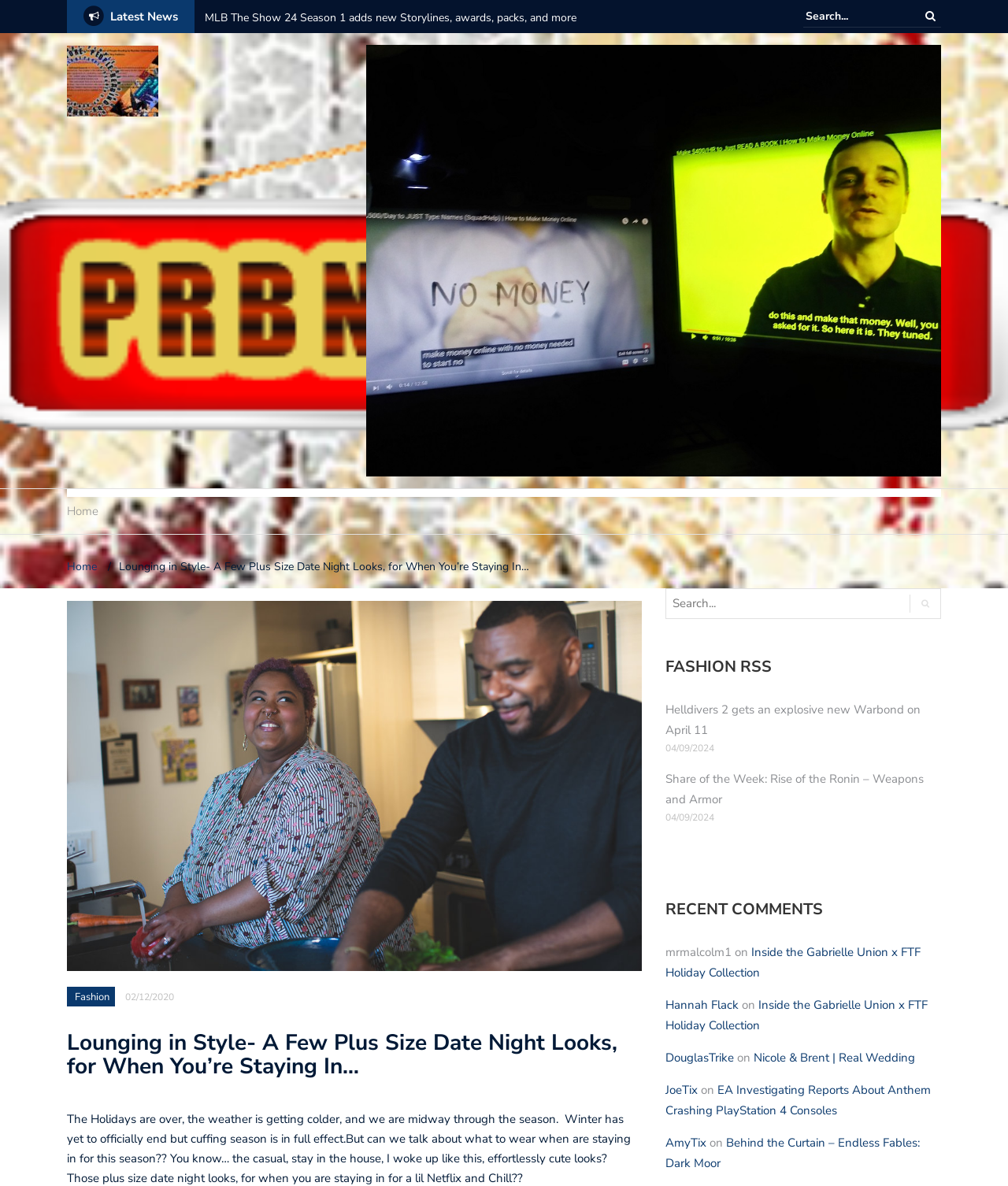Please determine the bounding box coordinates of the element to click on in order to accomplish the following task: "Read the article about plus size date night looks". Ensure the coordinates are four float numbers ranging from 0 to 1, i.e., [left, top, right, bottom].

[0.066, 0.869, 0.637, 0.909]